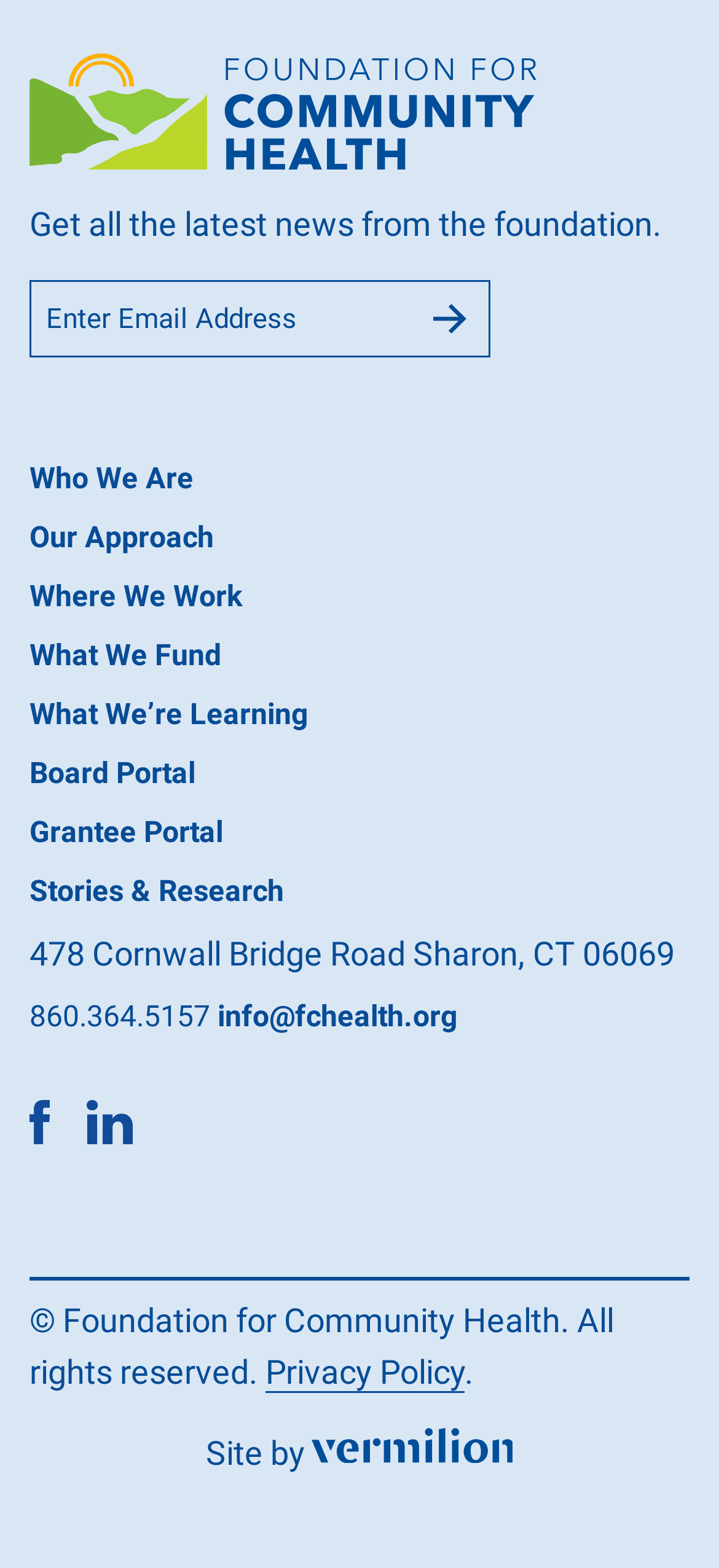What is the name of the organization that designed the website?
Can you provide a detailed and comprehensive answer to the question?

I found the name of the organization by looking at the static text element located at the bottom of the webpage, which contains the text 'Site by' followed by a link to the Vermilion site.